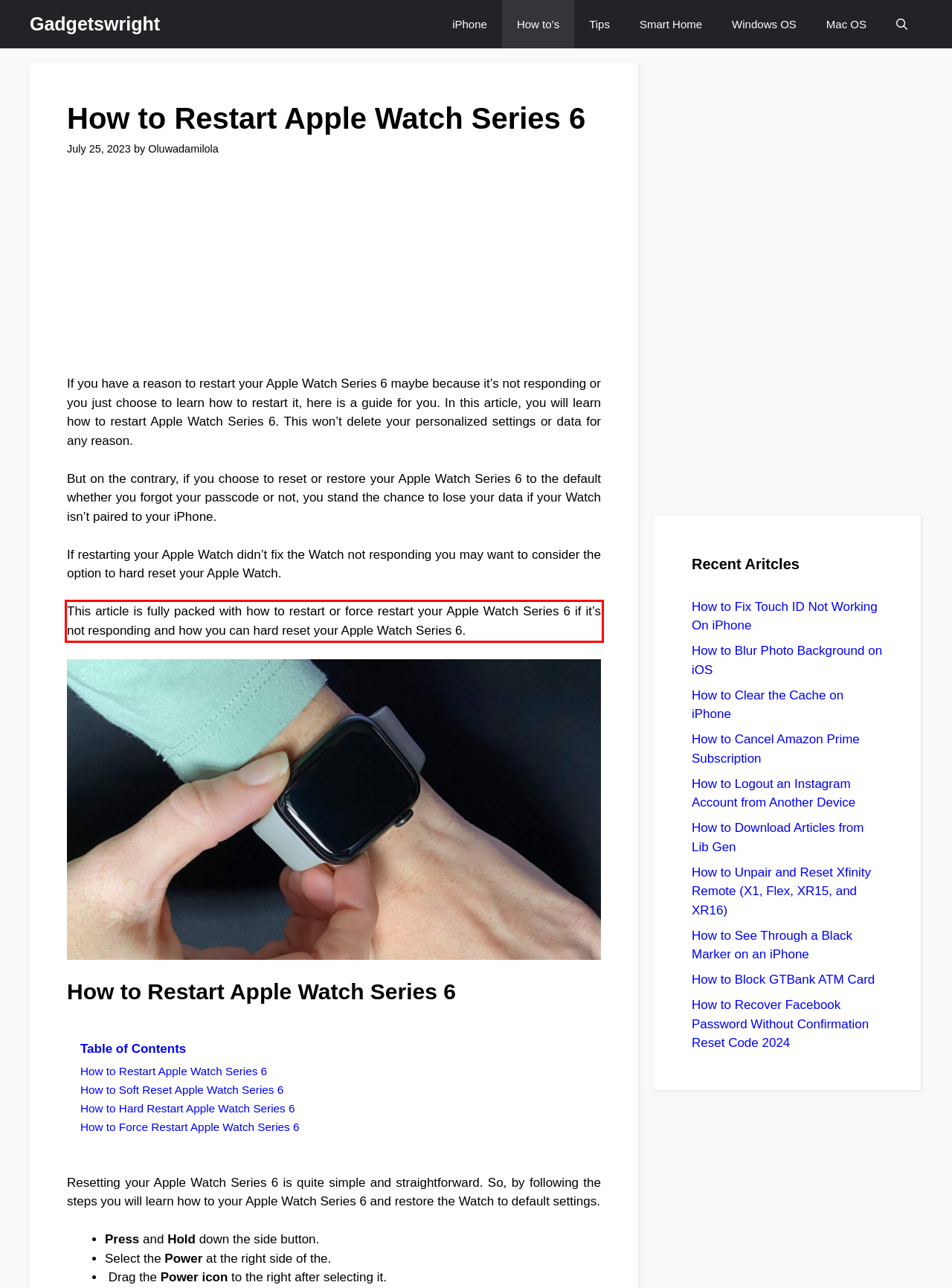Within the screenshot of the webpage, locate the red bounding box and use OCR to identify and provide the text content inside it.

This article is fully packed with how to restart or force restart your Apple Watch Series 6 if it’s not responding and how you can hard reset your Apple Watch Series 6.